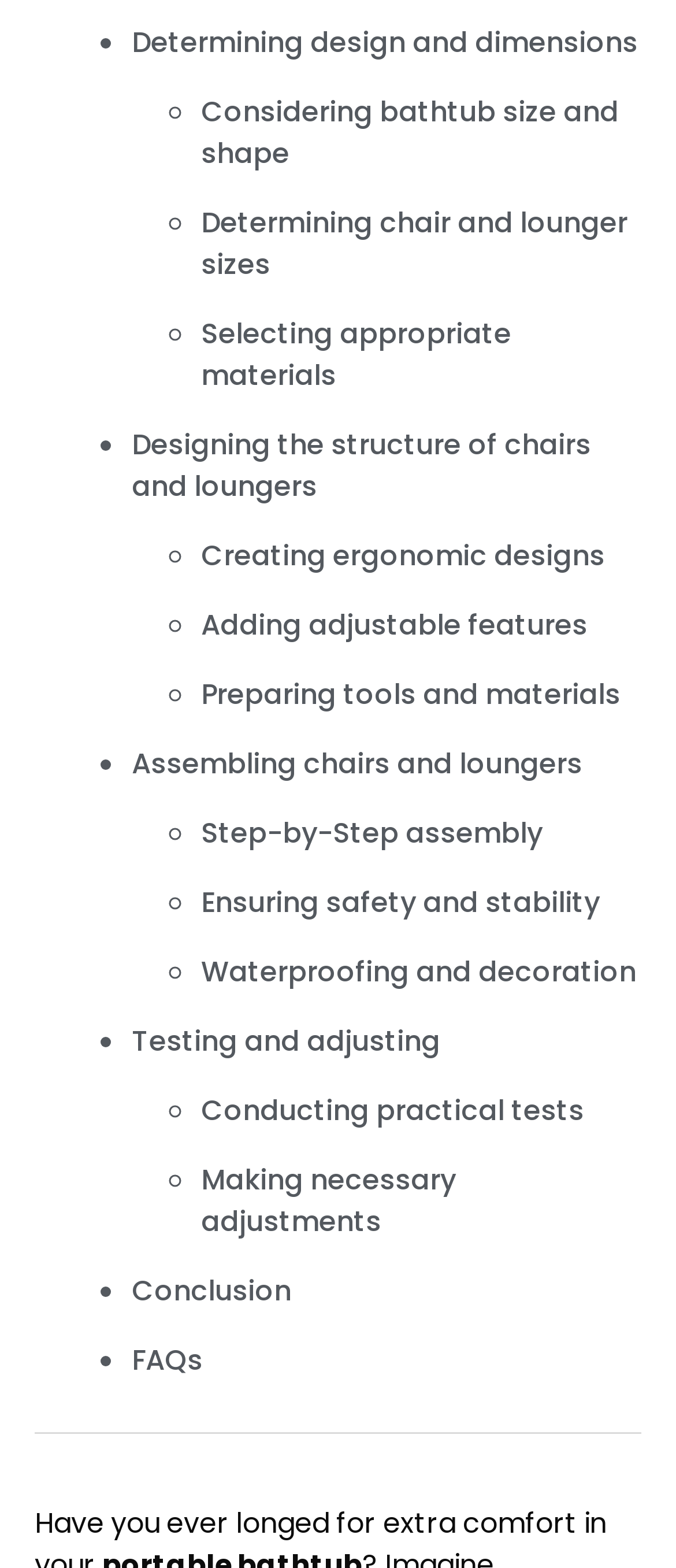Find the bounding box coordinates of the element to click in order to complete the given instruction: "Click on 'Determining design and dimensions'."

[0.195, 0.014, 0.944, 0.04]